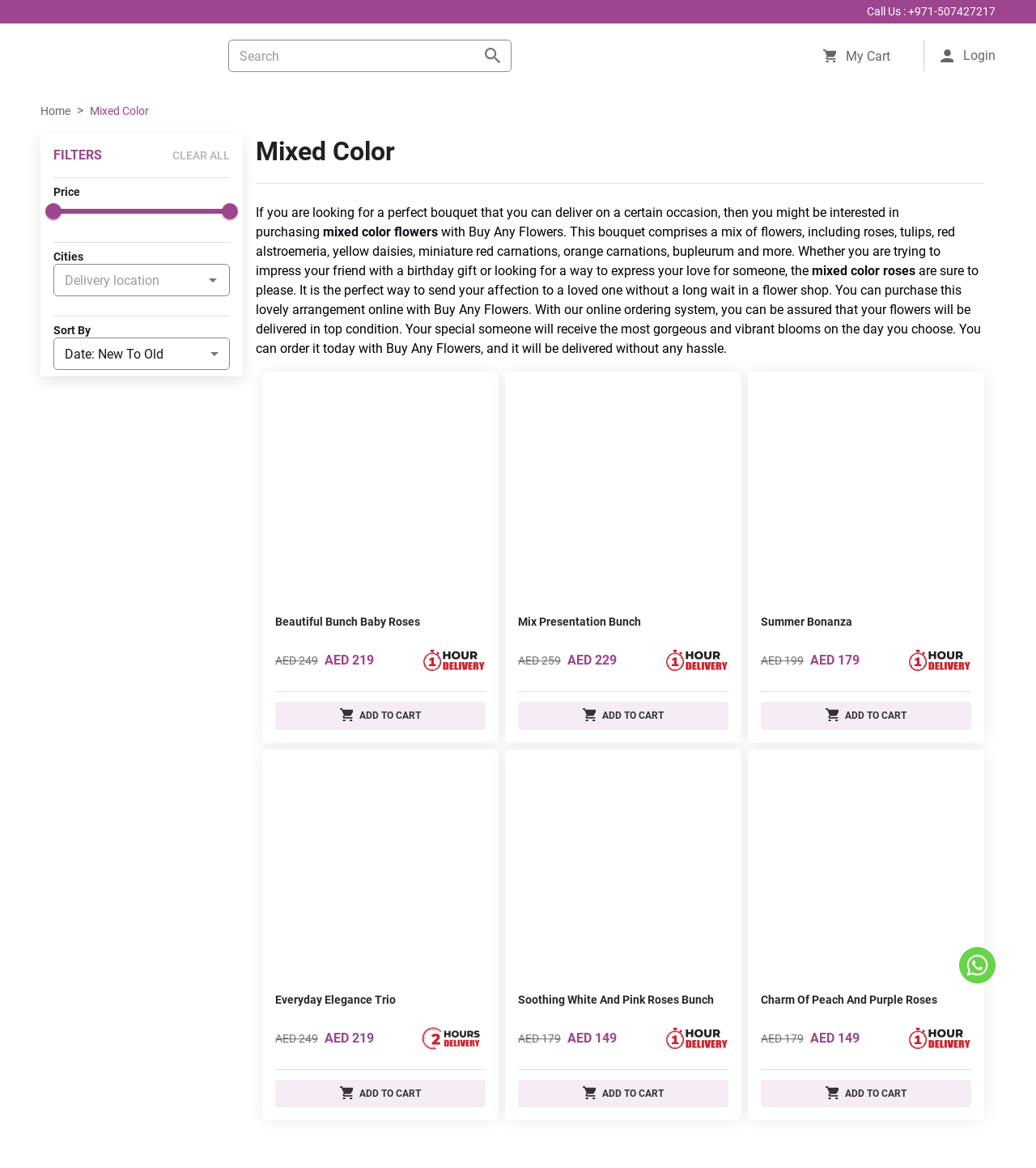Determine the bounding box coordinates of the element that should be clicked to execute the following command: "Click on OUR SERVICES".

None